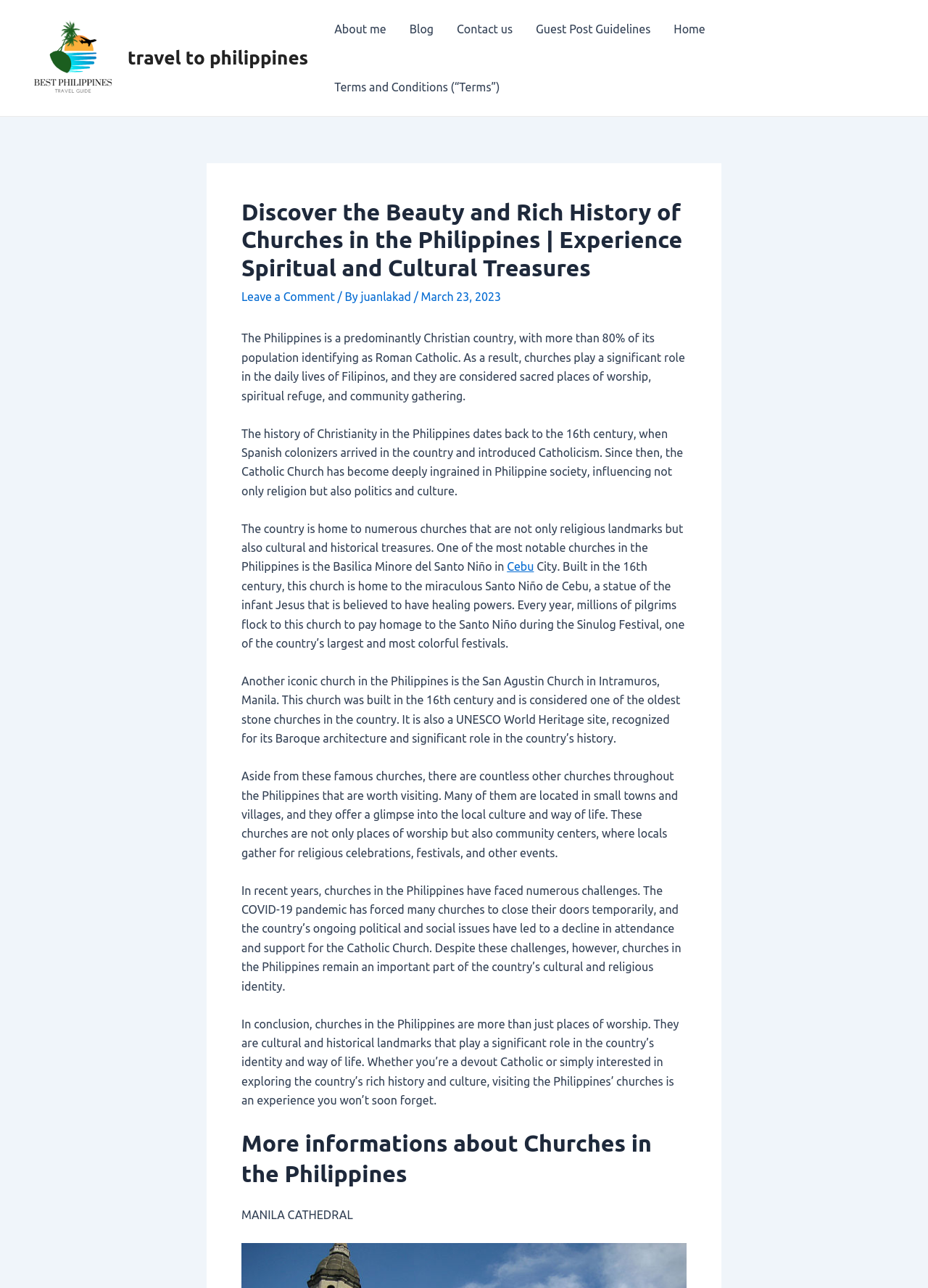Write an elaborate caption that captures the essence of the webpage.

The webpage is about exploring the rich history and beauty of churches in the Philippines. At the top, there is a link to the "best Philippines travel guide" accompanied by an image, followed by another link to "travel to Philippines". 

On the left side, there is a navigation menu with links to "About me", "Blog", "Contact us", "Guest Post Guidelines", "Home", and "Terms and Conditions". 

The main content of the webpage is divided into several sections. The first section has a heading that matches the title of the webpage, "Discover the Beauty and Rich History of Churches in the Philippines | Experience Spiritual and Cultural Treasures". Below the heading, there is a link to "Leave a Comment" and some text indicating the author and date of the article. 

The main article is a long passage of text that discusses the significance of churches in the Philippines, their history, and their cultural importance. The text is divided into several paragraphs, each discussing a different aspect of churches in the Philippines. There are also links to specific locations, such as "Cebu" and "Intramuros, Manila", which are mentioned in the text. 

At the bottom of the main article, there is a heading "More informations about Churches in the Philippines" followed by a subheading "MANILA CATHEDRAL".